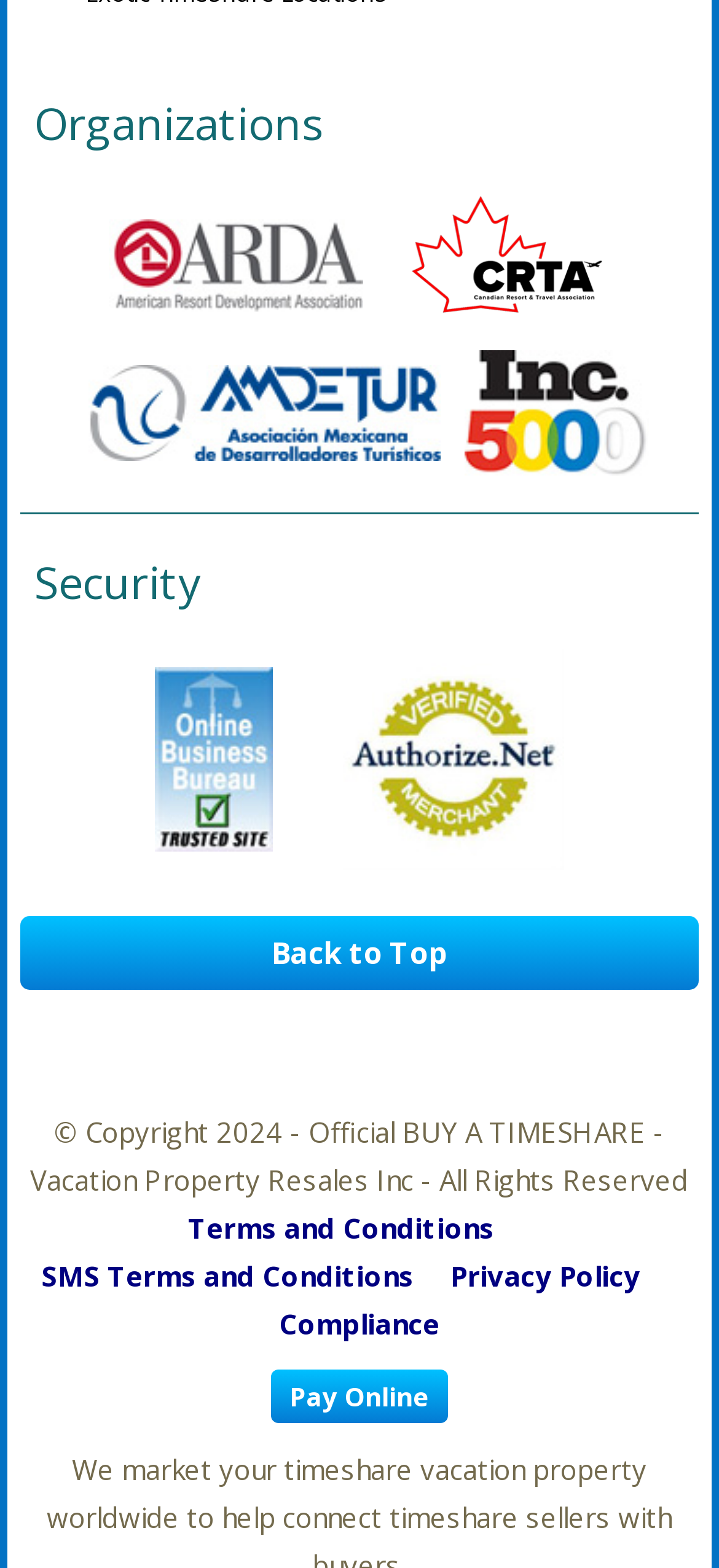Please specify the bounding box coordinates of the element that should be clicked to execute the given instruction: 'Pay Online'. Ensure the coordinates are four float numbers between 0 and 1, expressed as [left, top, right, bottom].

[0.377, 0.874, 0.623, 0.908]